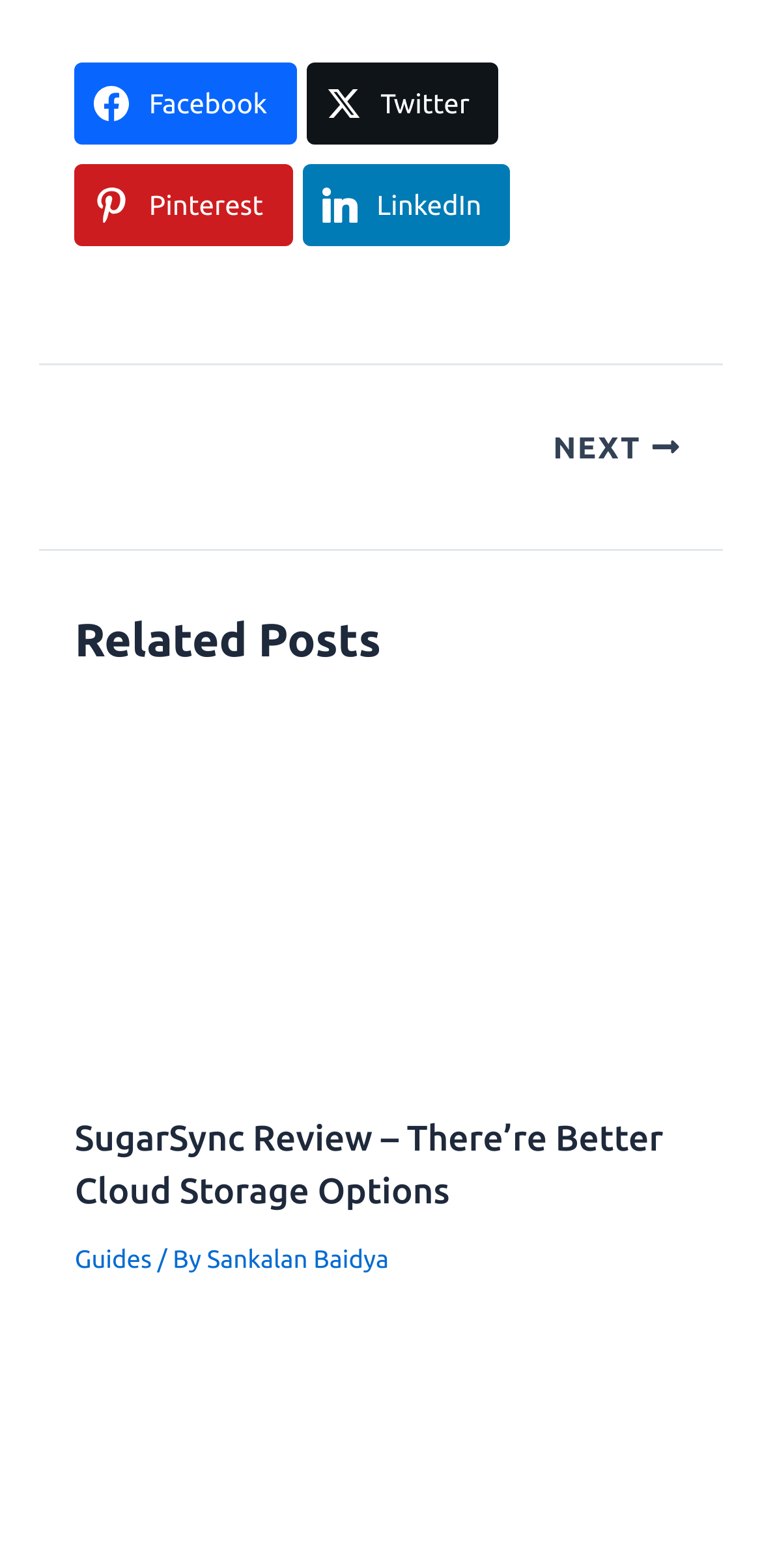Answer this question using a single word or a brief phrase:
How many social media links are there?

4